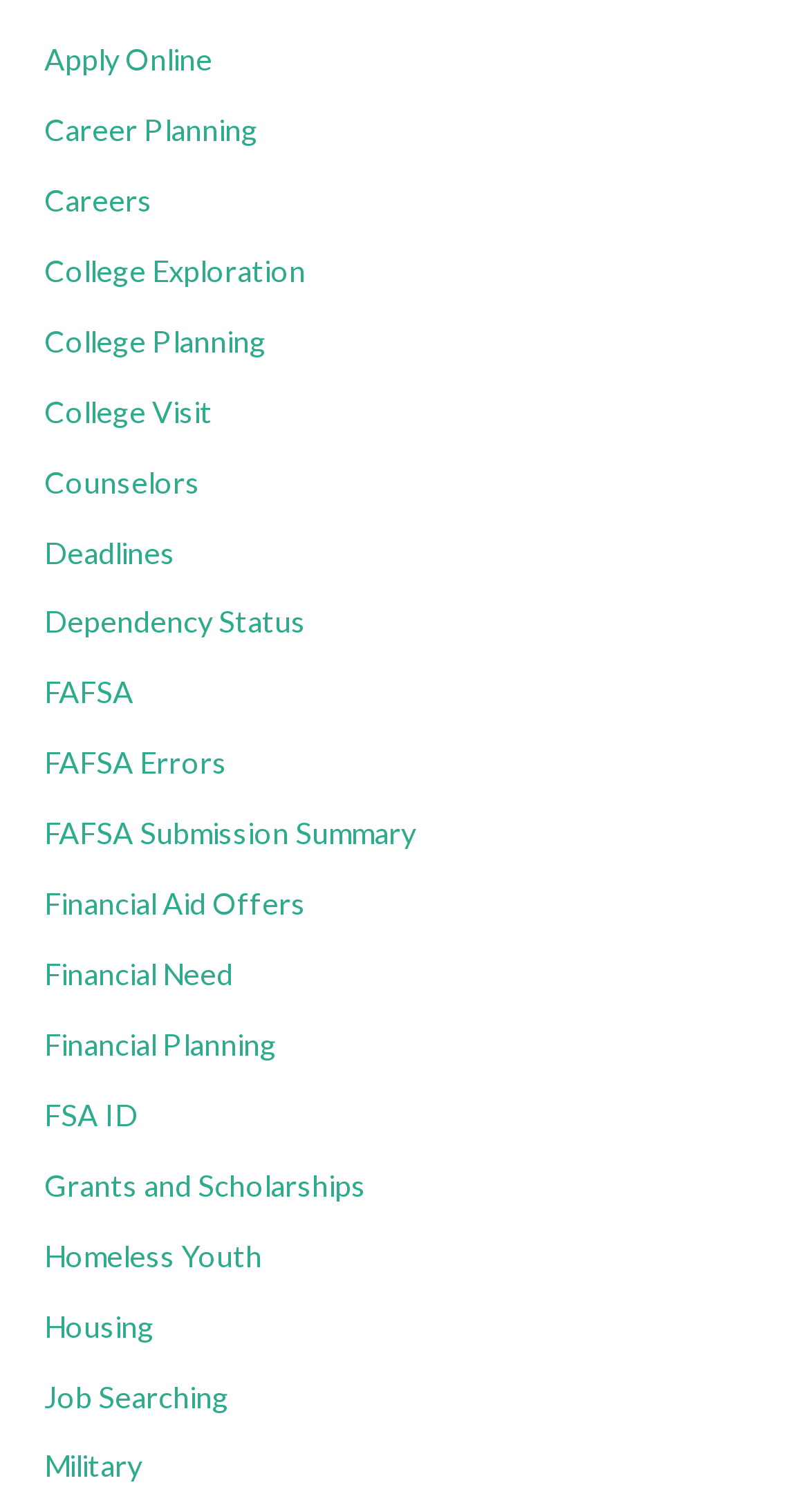Answer the question using only a single word or phrase: 
What is the first link on the webpage?

Apply Online